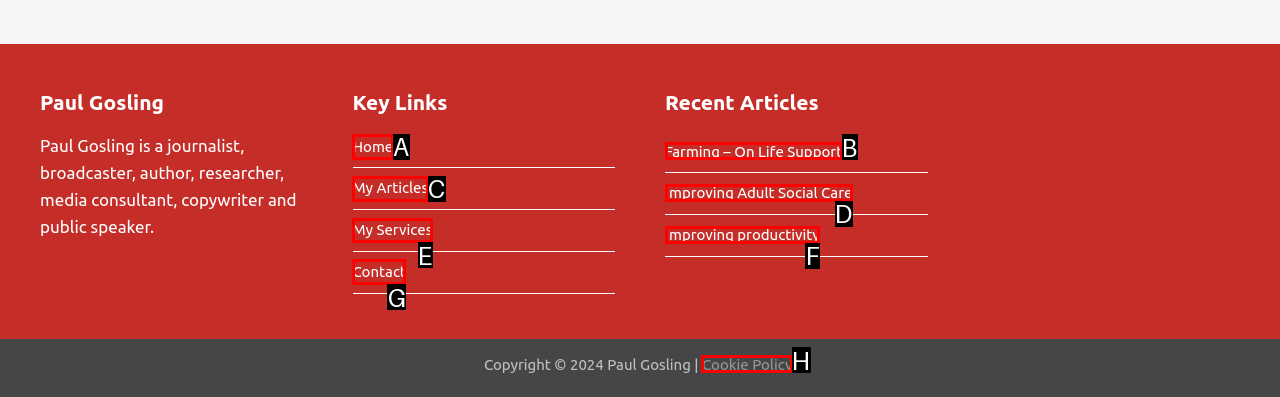From the options provided, determine which HTML element best fits the description: Improving Adult Social Care. Answer with the correct letter.

D